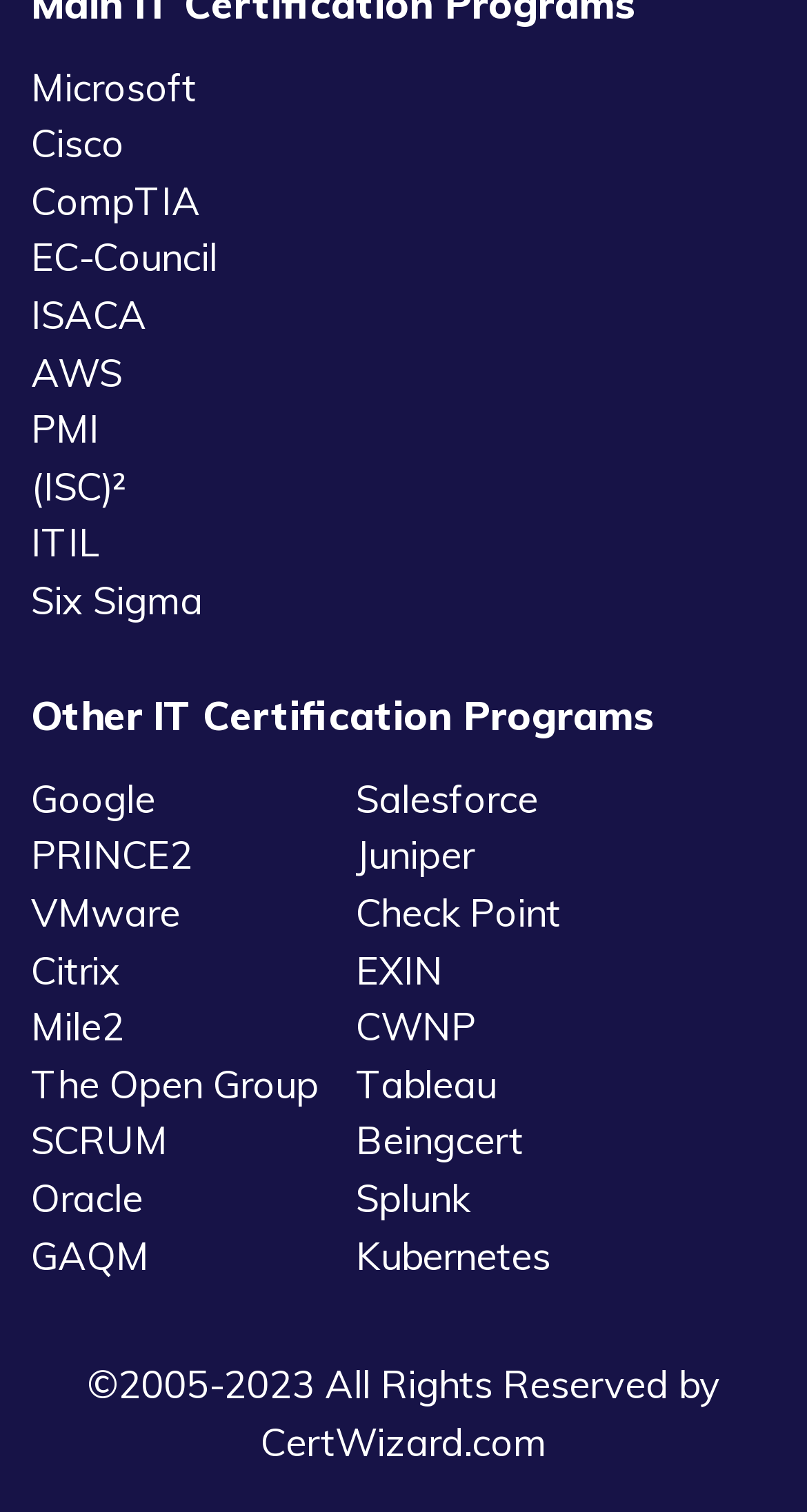Can you show the bounding box coordinates of the region to click on to complete the task described in the instruction: "Go to Google"?

[0.038, 0.513, 0.192, 0.544]